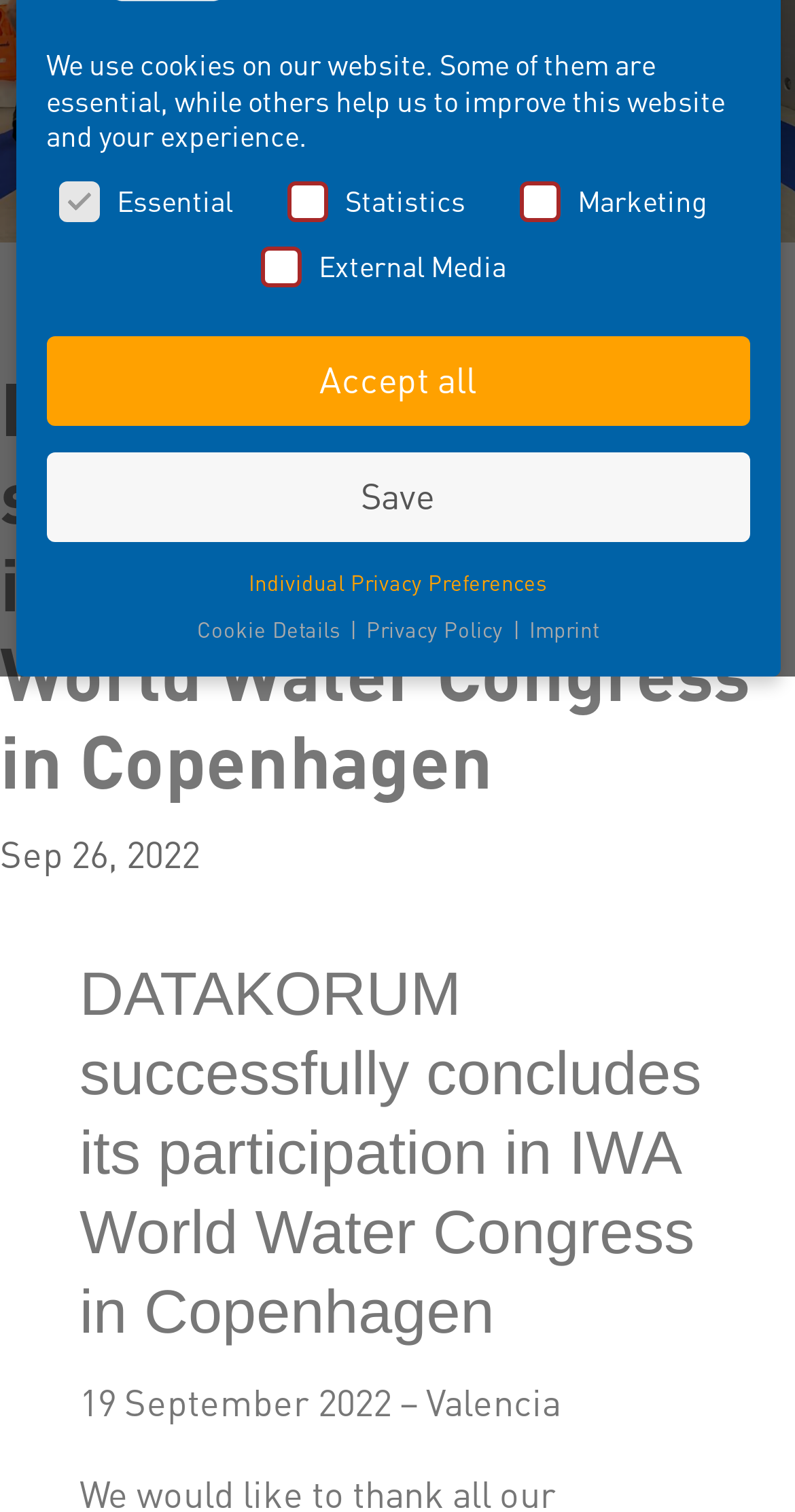Locate the bounding box of the UI element based on this description: "Individual Privacy Preferences". Provide four float numbers between 0 and 1 as [left, top, right, bottom].

[0.313, 0.376, 0.687, 0.393]